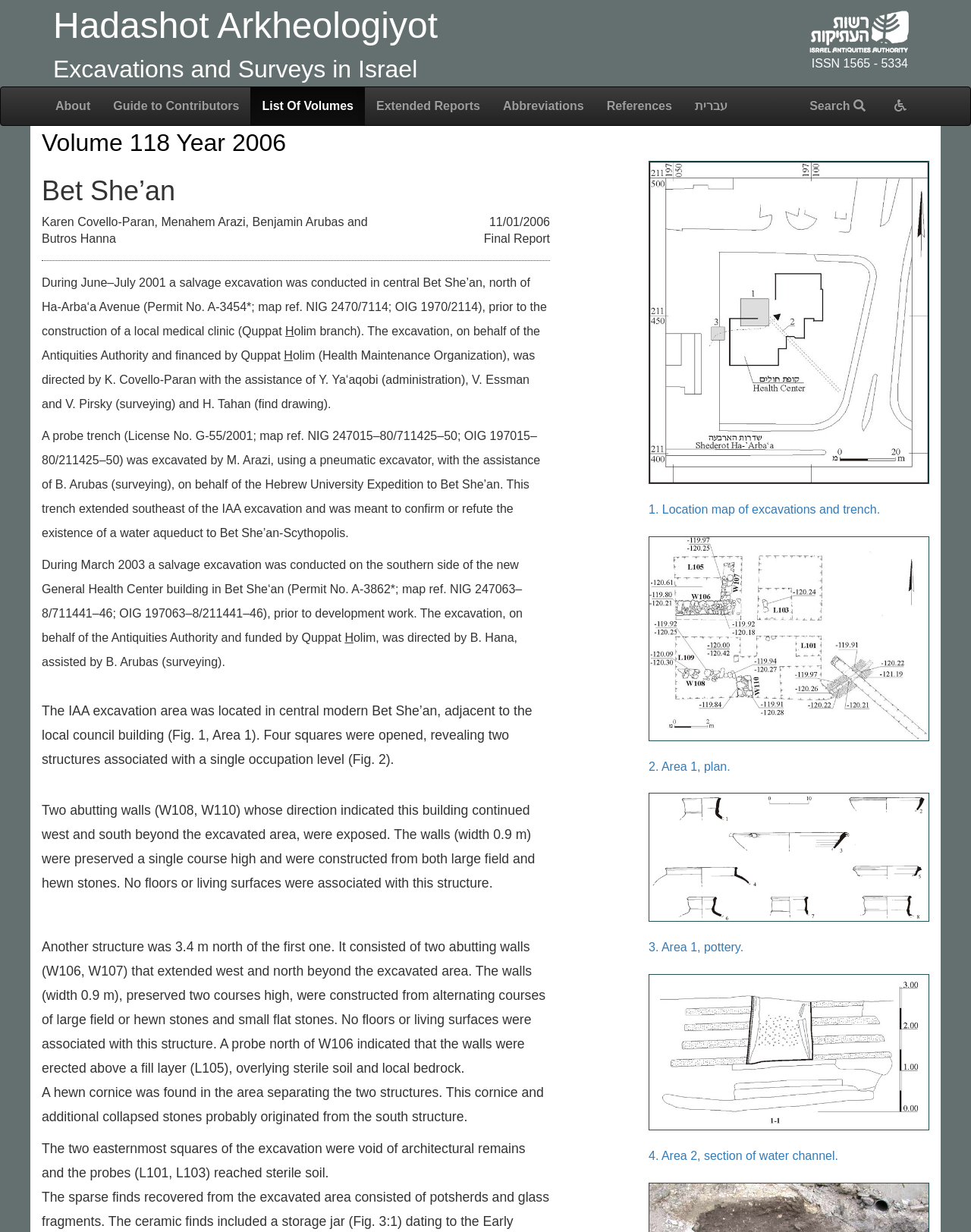Determine the bounding box coordinates for the clickable element to execute this instruction: "Search". Provide the coordinates as four float numbers between 0 and 1, i.e., [left, top, right, bottom].

[0.822, 0.071, 0.903, 0.102]